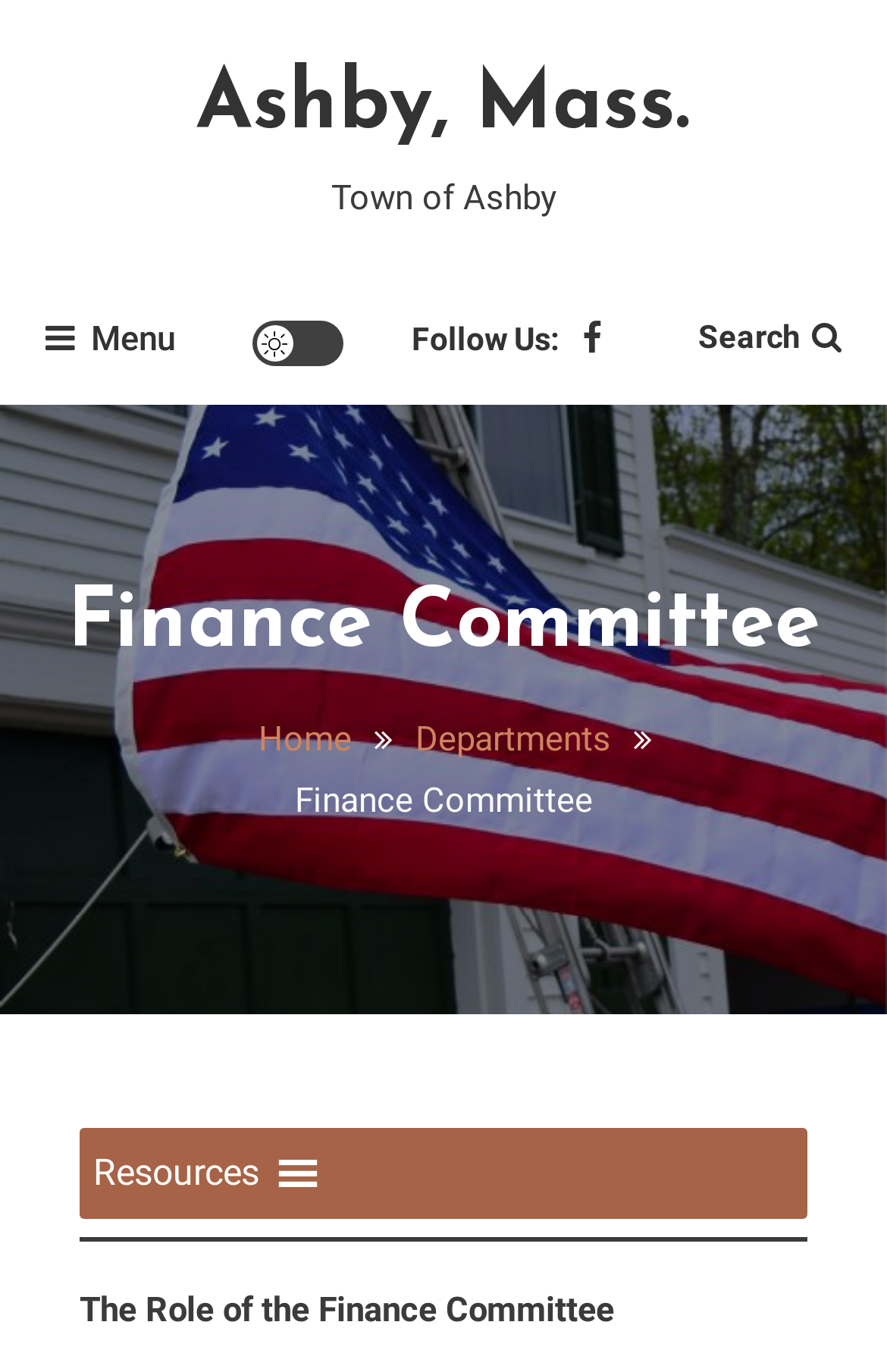Please indicate the bounding box coordinates of the element's region to be clicked to achieve the instruction: "Search for something". Provide the coordinates as four float numbers between 0 and 1, i.e., [left, top, right, bottom].

[0.787, 0.232, 0.949, 0.259]